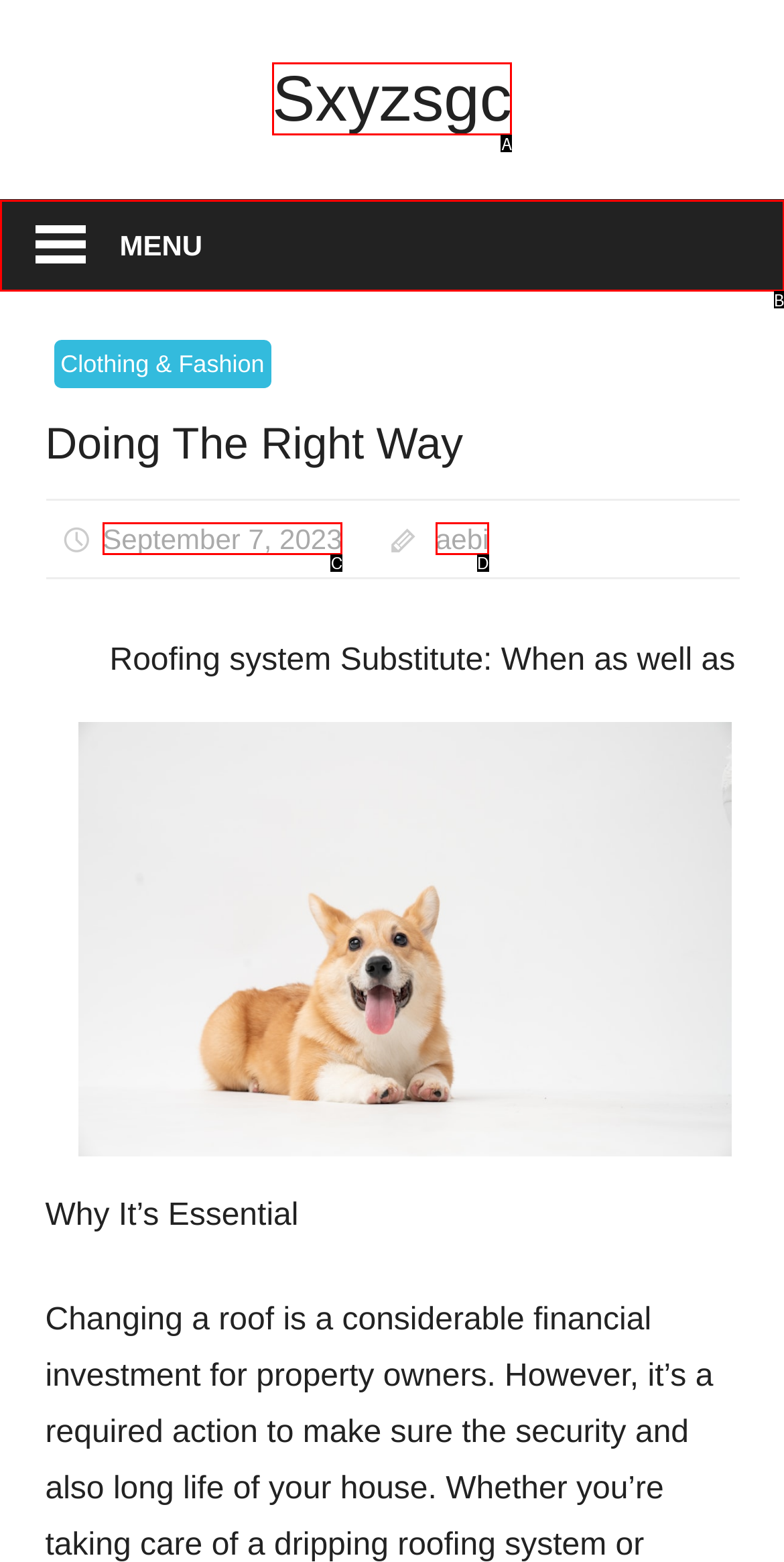Given the description: go to the homepage, select the HTML element that matches it best. Reply with the letter of the chosen option directly.

None